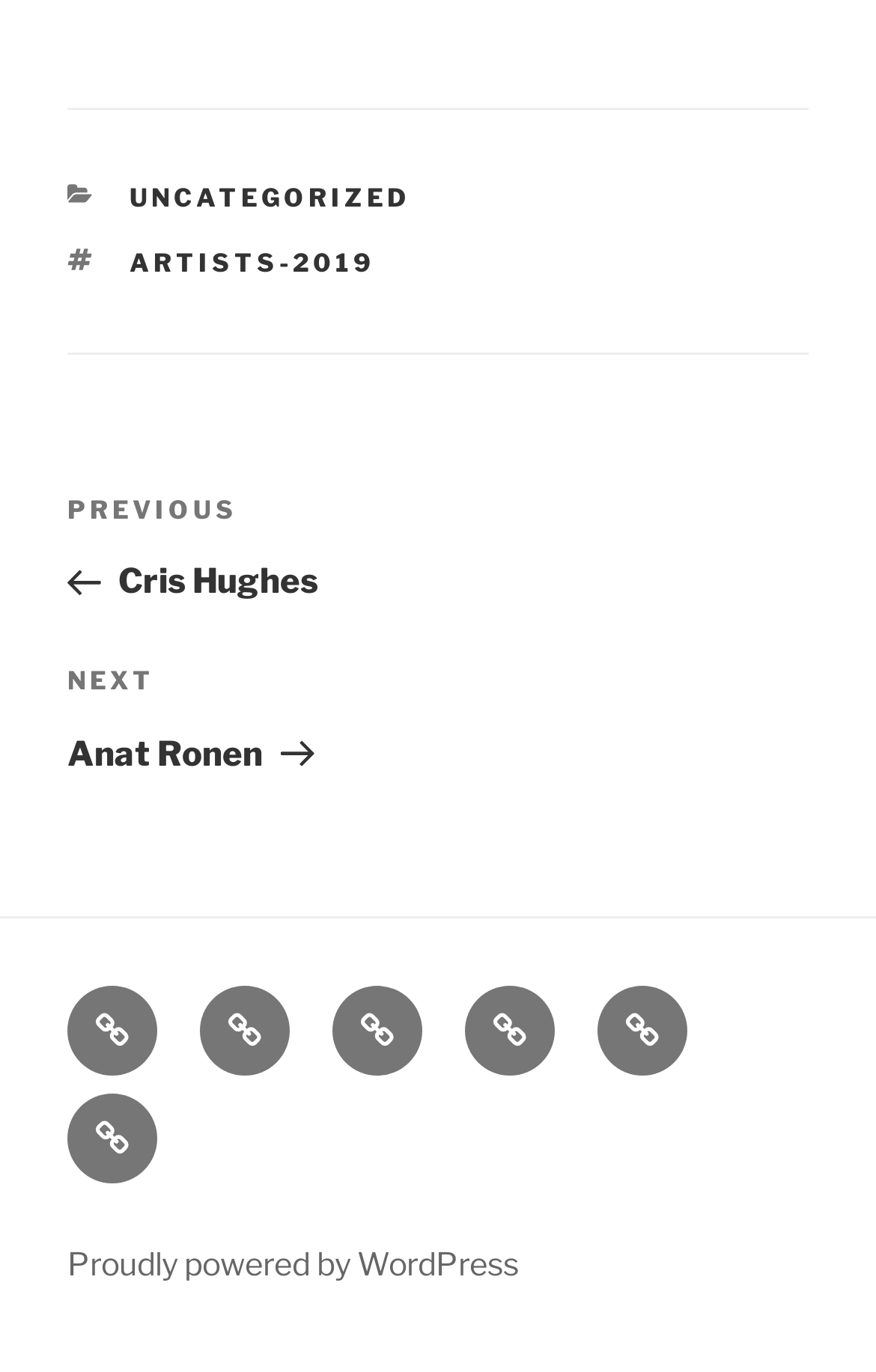Please specify the bounding box coordinates of the clickable region to carry out the following instruction: "Visit home page". The coordinates should be four float numbers between 0 and 1, in the format [left, top, right, bottom].

[0.077, 0.719, 0.179, 0.785]